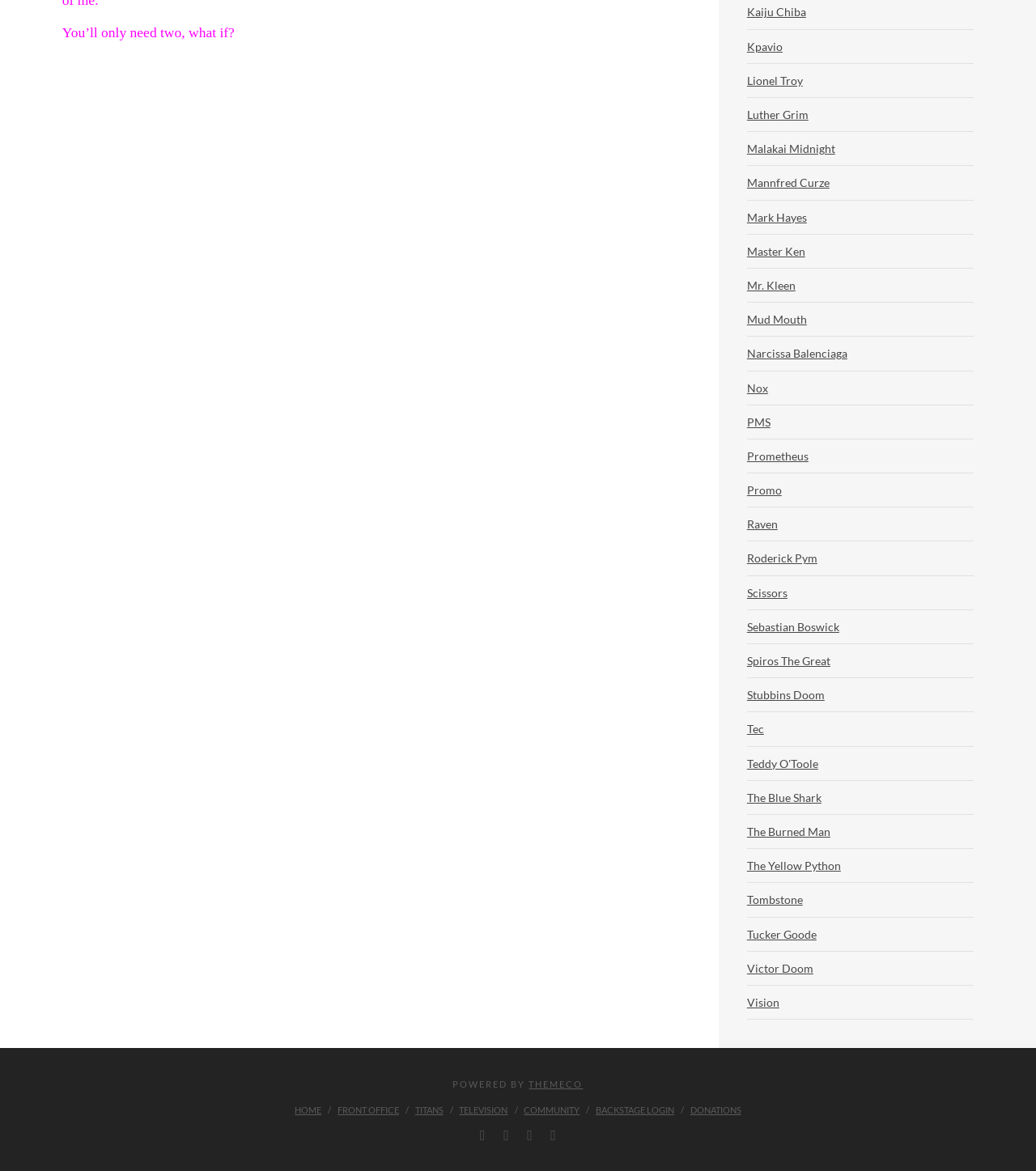Using the given description, provide the bounding box coordinates formatted as (top-left x, top-left y, bottom-right x, bottom-right y), with all values being floating point numbers between 0 and 1. Description: Roderick Pym

[0.721, 0.463, 0.789, 0.491]